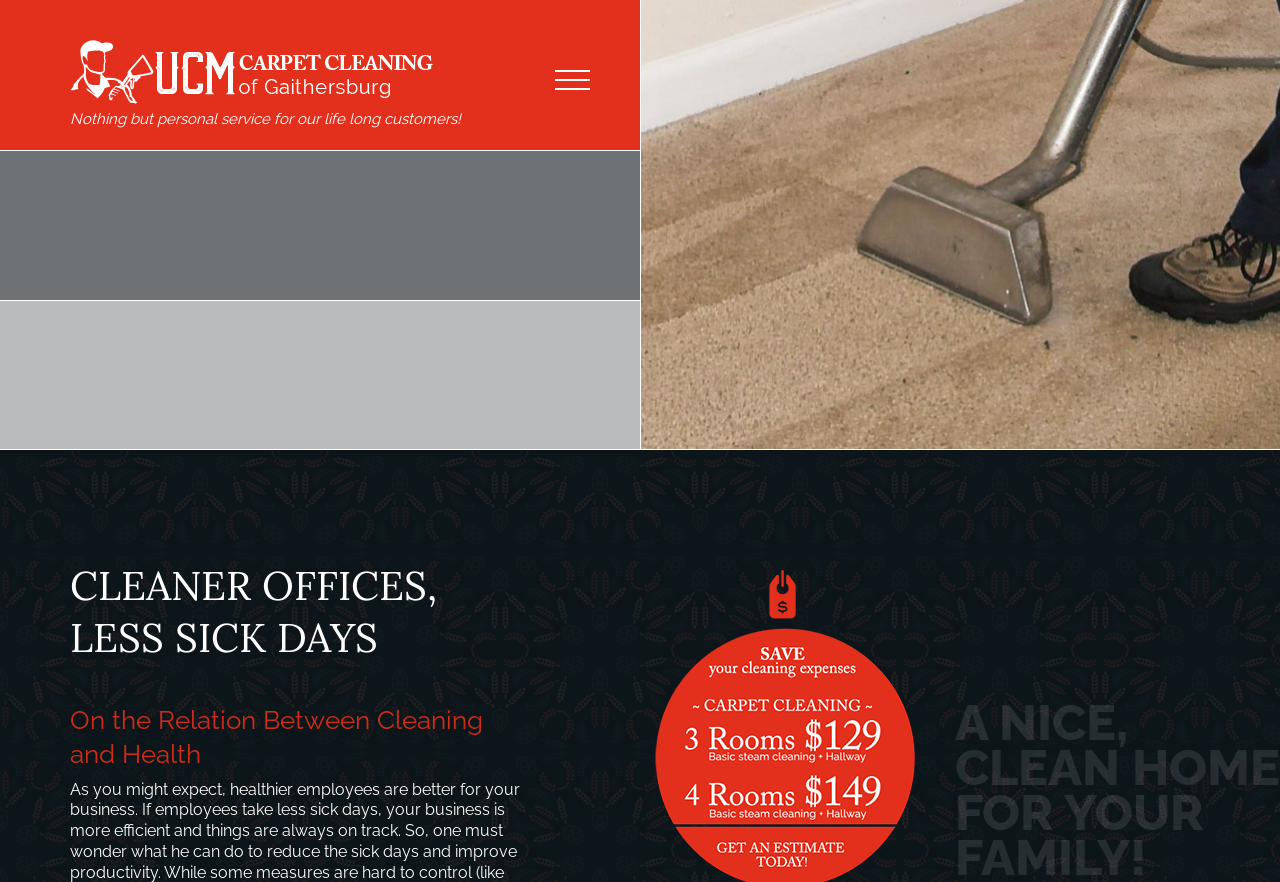Please determine the bounding box coordinates for the UI element described as: "301-591-9714".

[0.768, 0.057, 0.945, 0.103]